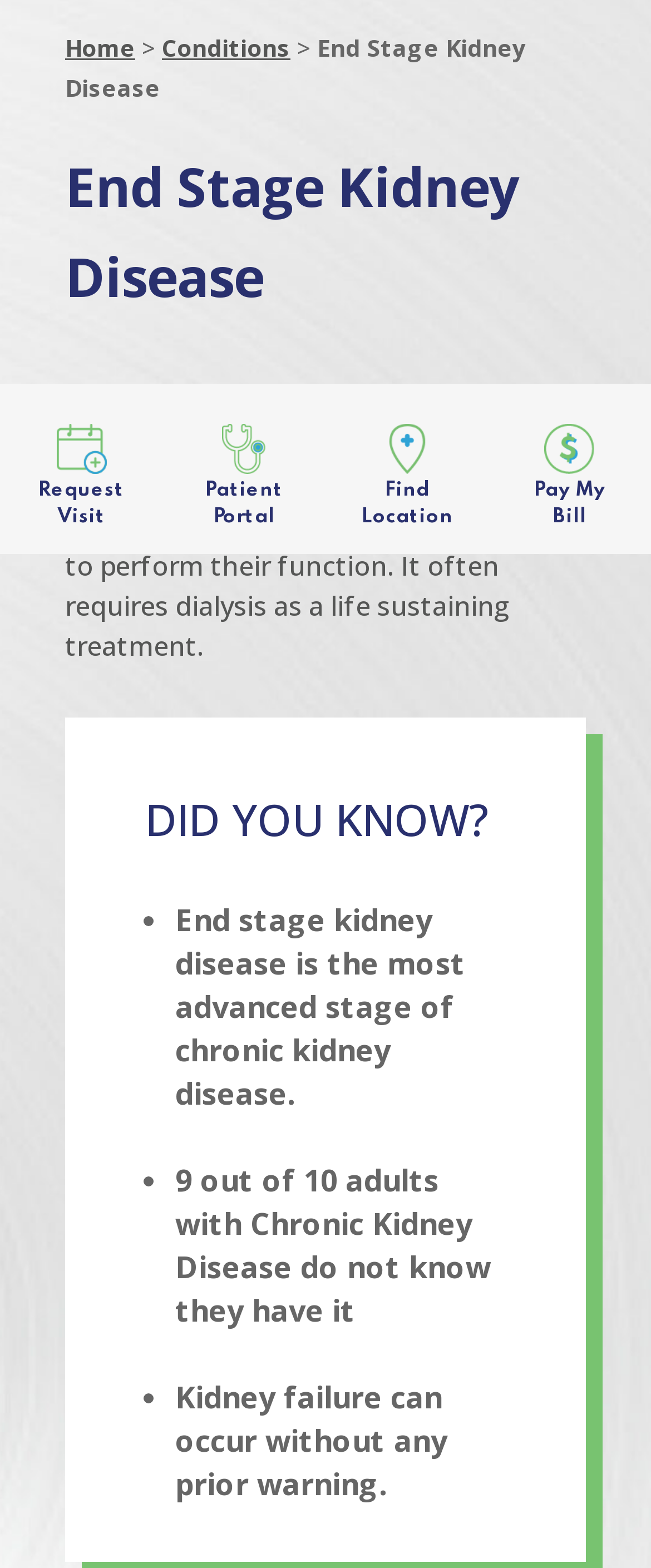Based on the description "Request Visit", find the bounding box of the specified UI element.

[0.0, 0.247, 0.25, 0.353]